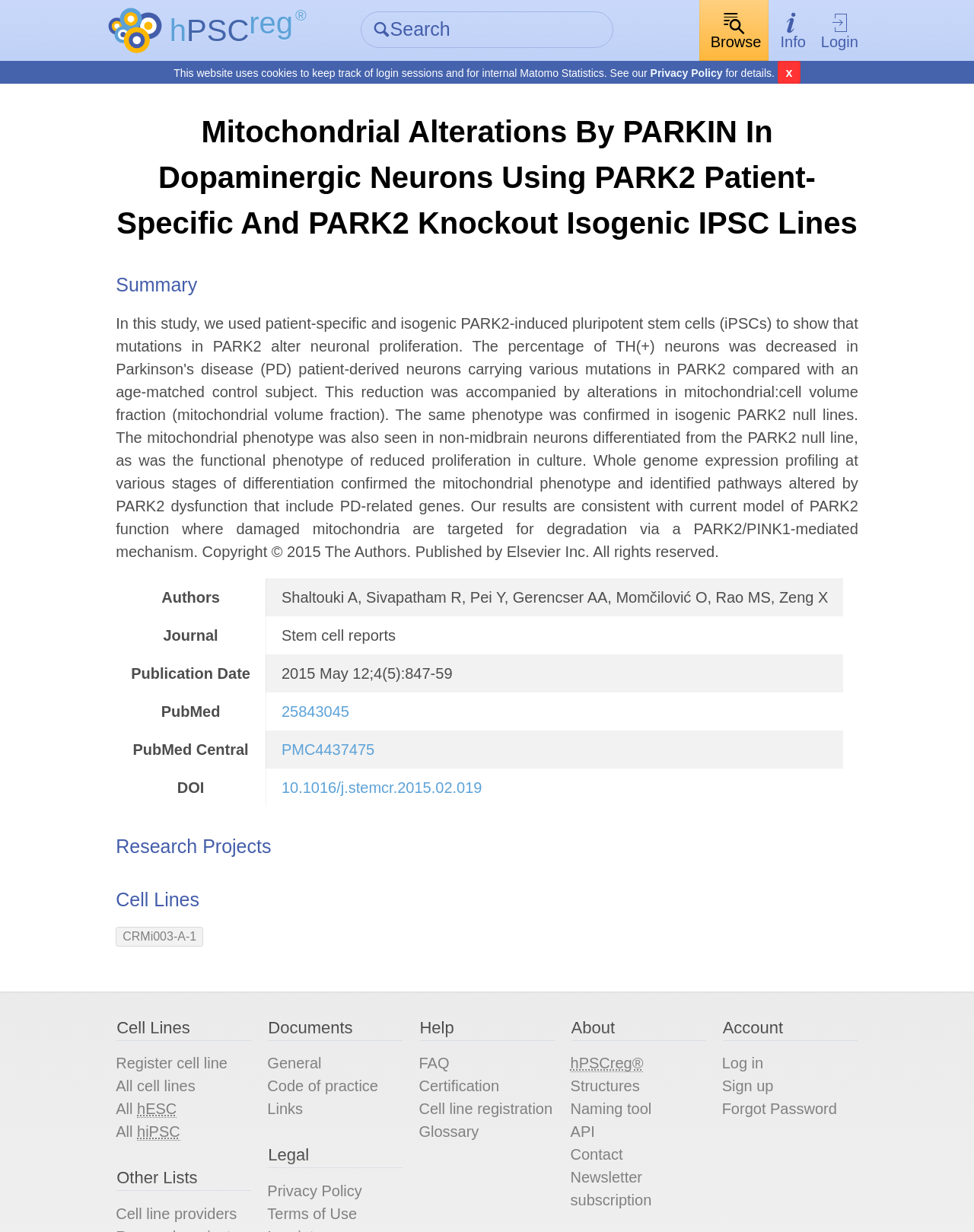Create a full and detailed caption for the entire webpage.

The webpage is titled "hPSCreg - Human Pluripotent Stem Cell Registry" and features a prominent image at the top left corner. Below the image, there is a brief description of the registry in an abbreviation format. 

A search textbox is located at the top center of the page, accompanied by three links: "Browse", "Info", and "Login", which are aligned horizontally. 

A notification about the website's use of cookies is displayed below the search textbox, along with a link to the "Privacy Policy". A button to close the notification is situated at the far right.

The main content of the page is divided into sections, each with a clear heading. The first section is titled "Mitochondrial Alterations By PARKIN In Dopaminergic Neurons Using PARK2 Patient-Specific And PARK2 Knockout Isogenic IPSC Lines" and features a summary and a table with details about the research project.

Below the research project section, there are several sections with headings such as "Research Projects", "Cell Lines", "Other Lists", "Documents", "Legal", "Help", "About", and "Account". Each section contains relevant links and information.

The "Cell Lines" section has multiple links to specific cell lines, as well as links to register a cell line, view all cell lines, and view all human embryonic stem cells (hESC) and human induced pluripotent stem cells (hiPSC).

The "Other Lists" section has a link to cell line providers, while the "Documents" section has links to general documents, code of practice, and links. The "Legal" section has links to the privacy policy and terms of use.

The "Help" section has links to FAQs, certification, cell line registration, and a glossary. The "About" section has links to information about hPSCreg, structures, naming tools, API, contact, and newsletter subscription.

Finally, the "Account" section has links to log in, sign up, and forgot password.